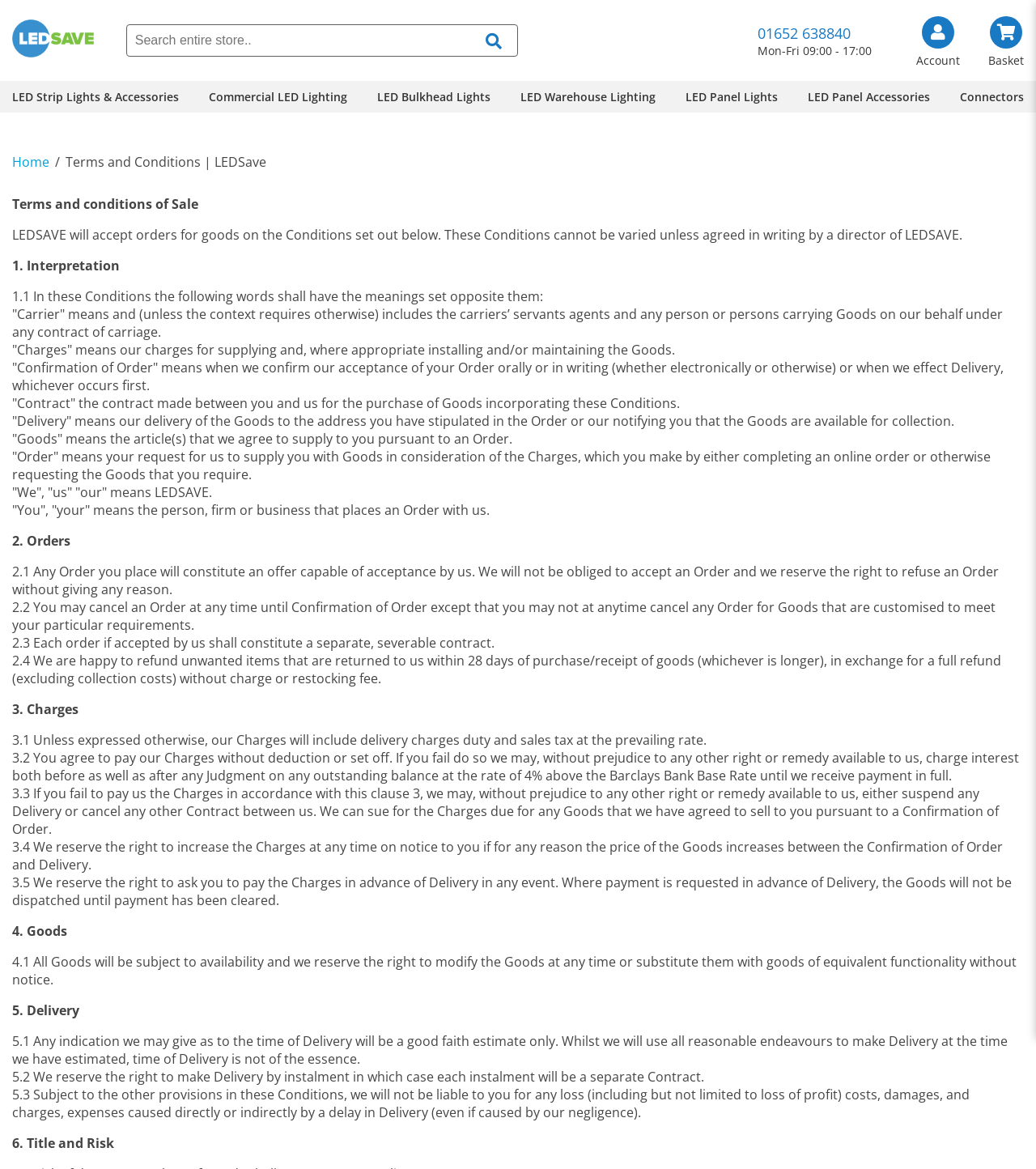Pinpoint the bounding box coordinates of the clickable area needed to execute the instruction: "Check the address at 145 South Fig Street, Escondido, CA 92025". The coordinates should be specified as four float numbers between 0 and 1, i.e., [left, top, right, bottom].

None